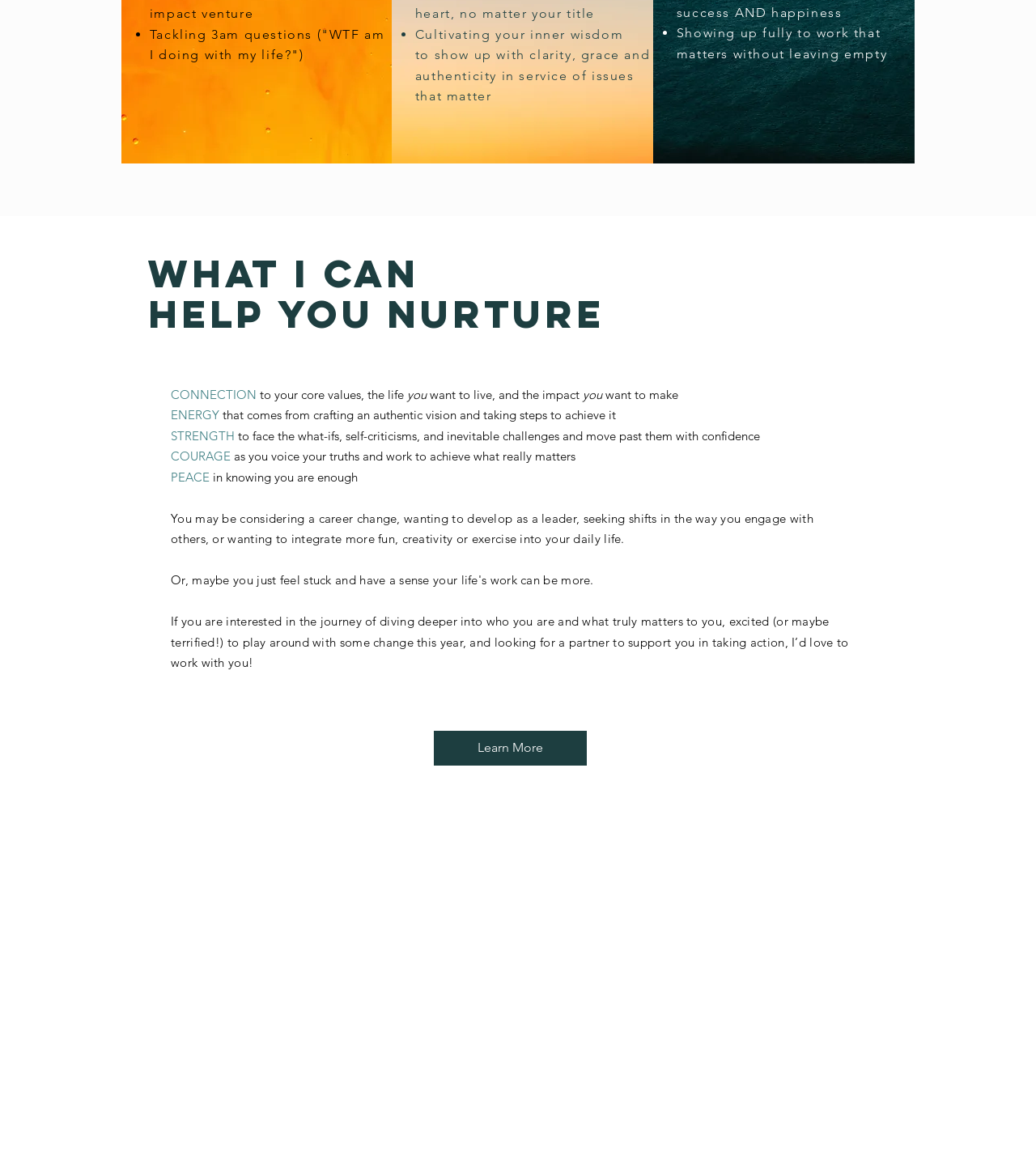Reply to the question with a brief word or phrase: What is the call-to-action at the bottom of the page?

Learn More